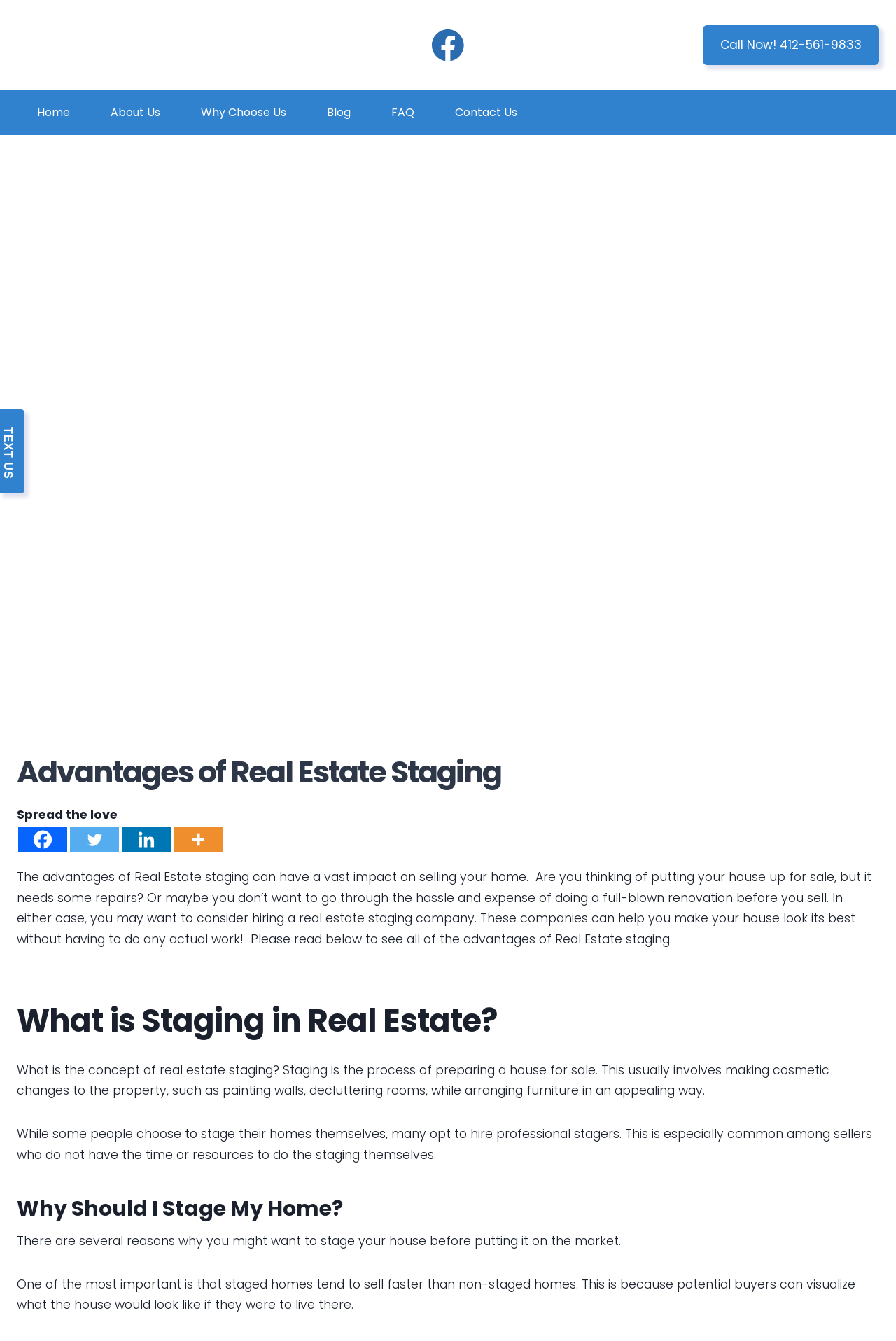Identify the bounding box coordinates of the element to click to follow this instruction: 'go to Faculty of Medicine'. Ensure the coordinates are four float values between 0 and 1, provided as [left, top, right, bottom].

None